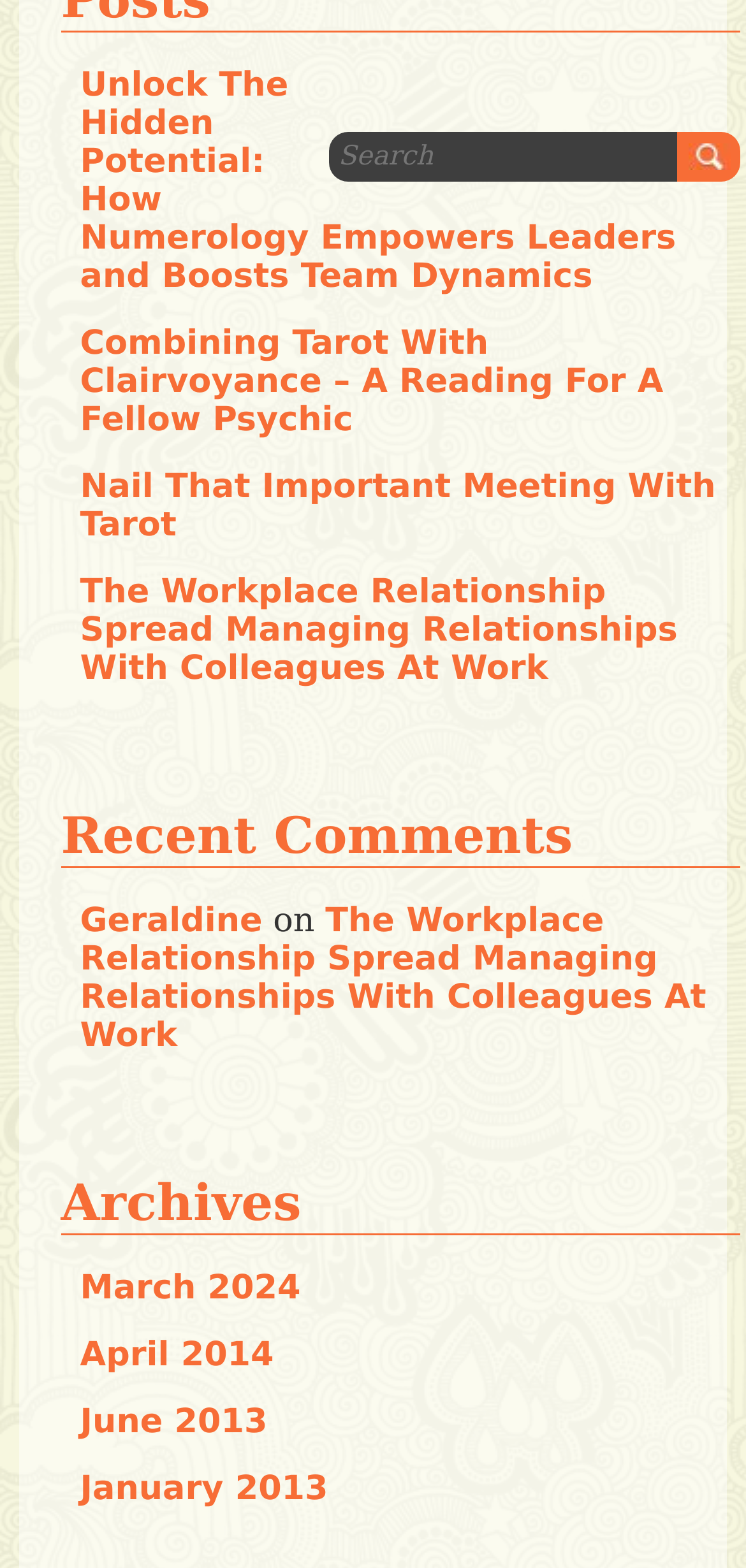Can you find the bounding box coordinates for the element to click on to achieve the instruction: "Read the 'Recent Comments' section"?

[0.082, 0.515, 0.993, 0.554]